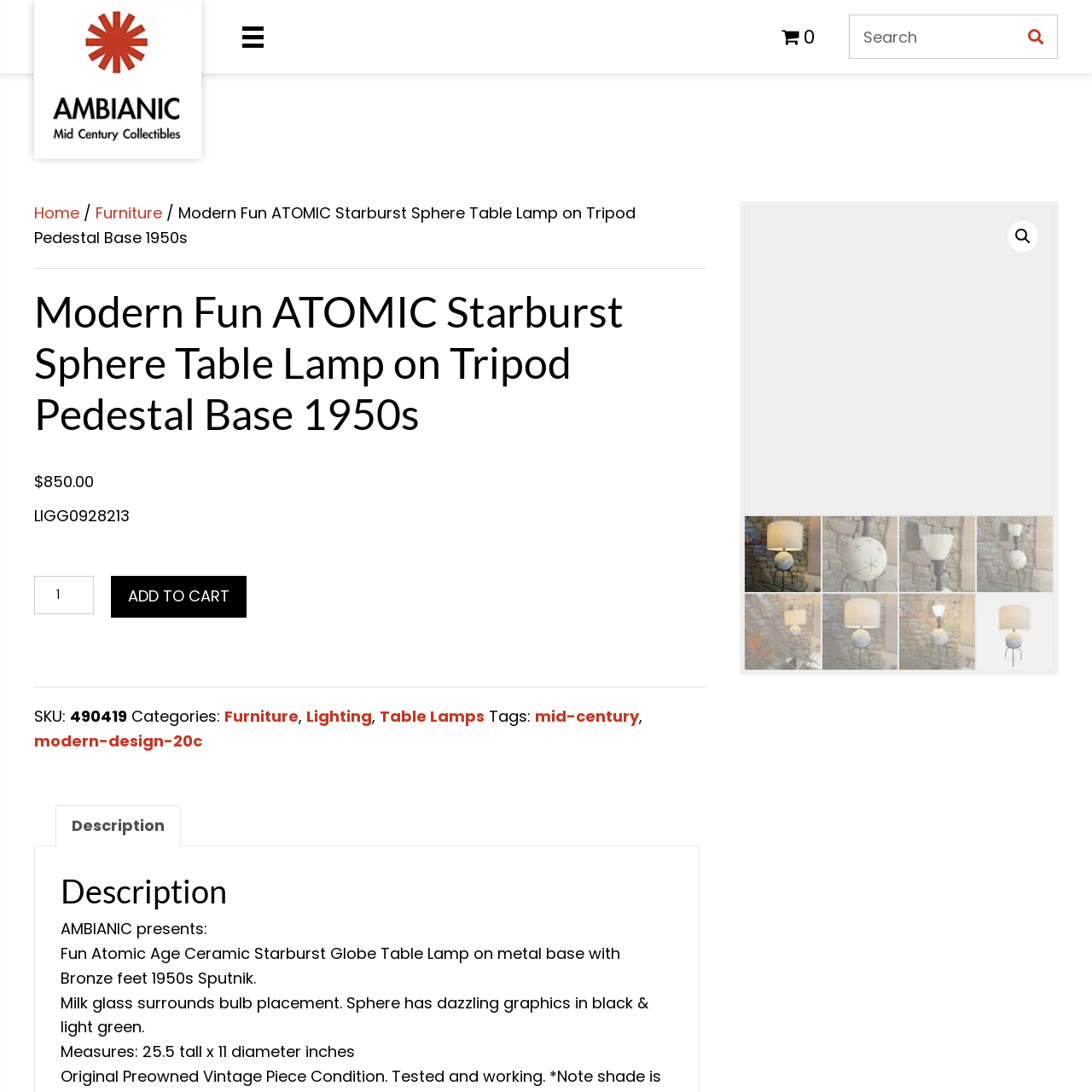How much does the lamp cost?
Carefully look at the image inside the red bounding box and answer the question in a detailed manner using the visual details present.

The lamp is priced at $850.00, making it a collectible item perfect for those looking to bring a touch of vintage charm and artistic flair to their home.